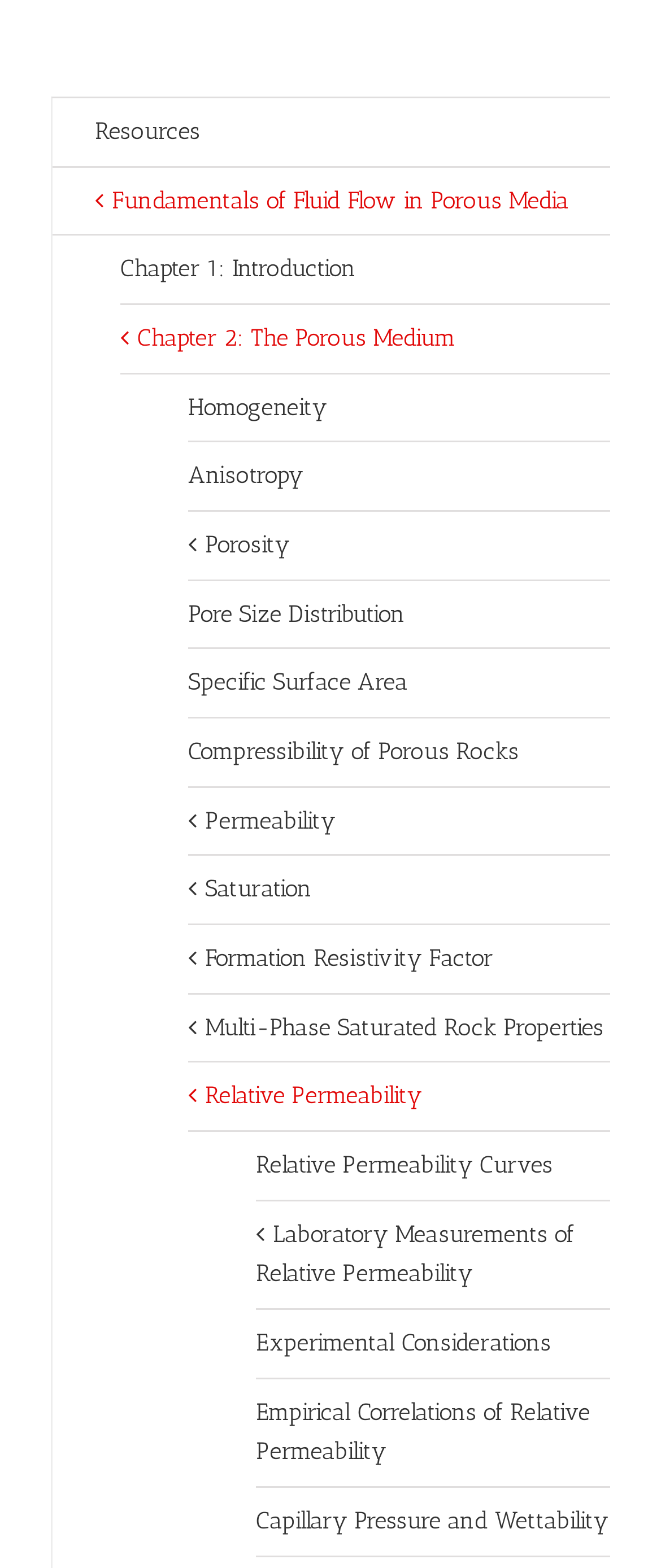Determine the bounding box coordinates of the section to be clicked to follow the instruction: "Read about Capillary Pressure and Wettability". The coordinates should be given as four float numbers between 0 and 1, formatted as [left, top, right, bottom].

[0.387, 0.949, 0.923, 0.993]